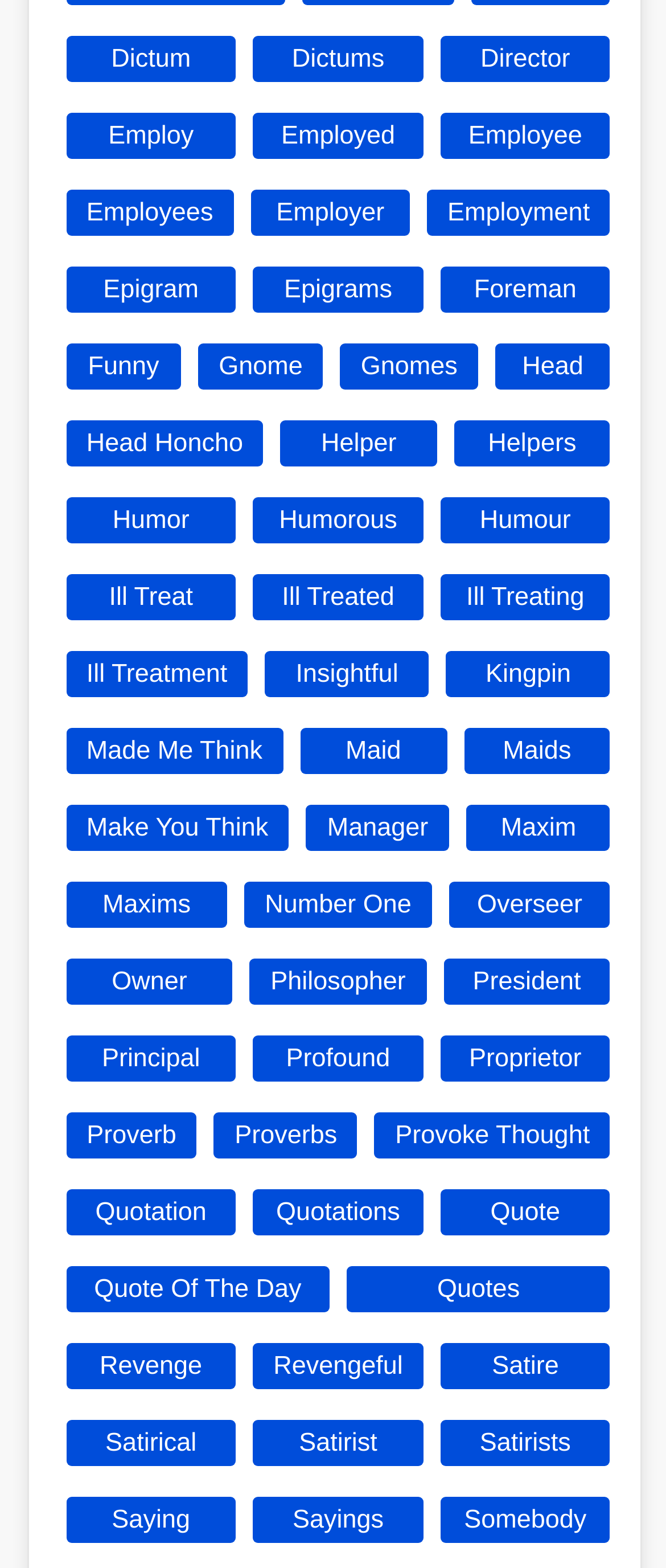Pinpoint the bounding box coordinates of the area that must be clicked to complete this instruction: "go to Saying".

[0.099, 0.955, 0.354, 0.984]